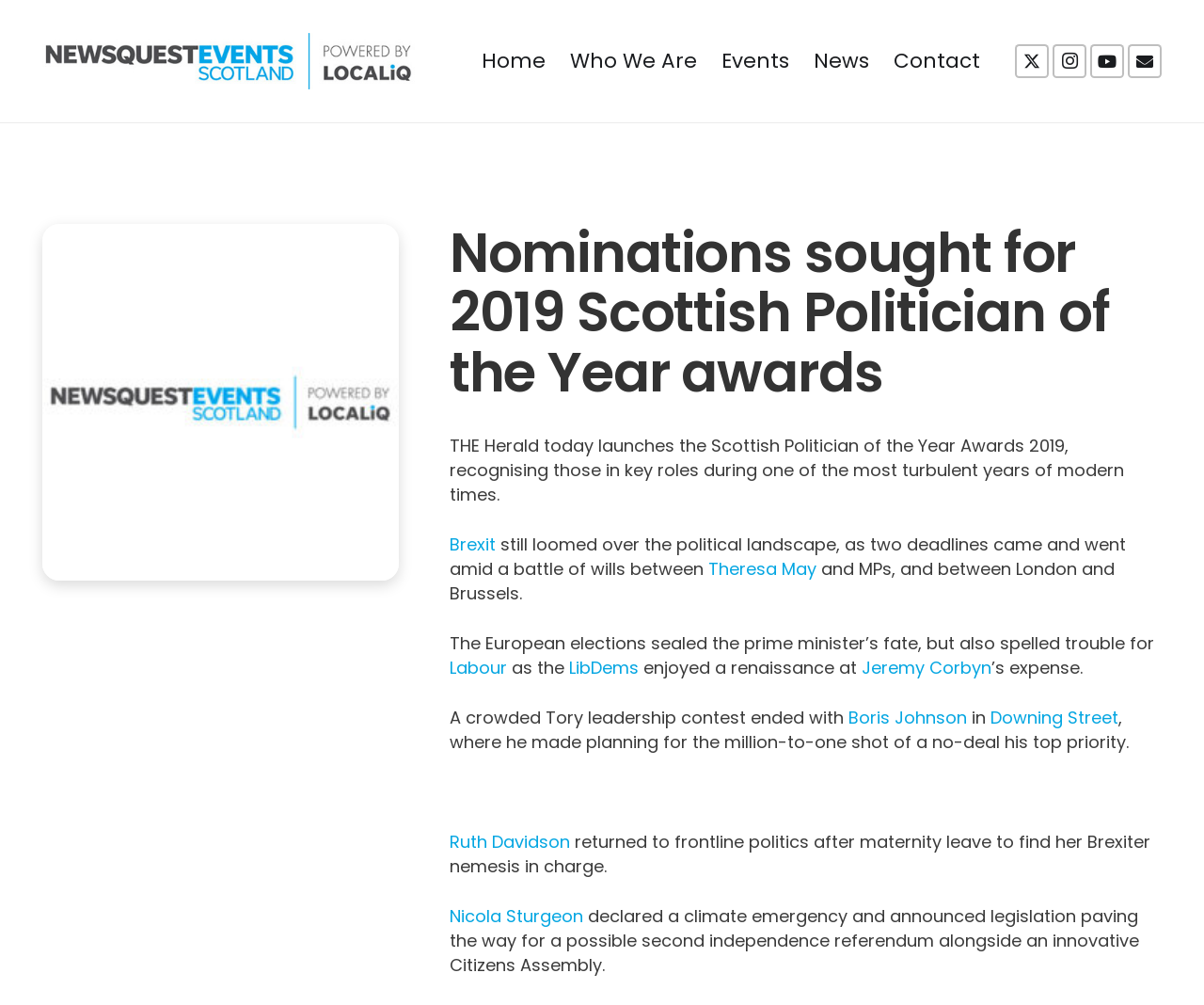From the given element description: "November 2023", find the bounding box for the UI element. Provide the coordinates as four float numbers between 0 and 1, in the order [left, top, right, bottom].

None